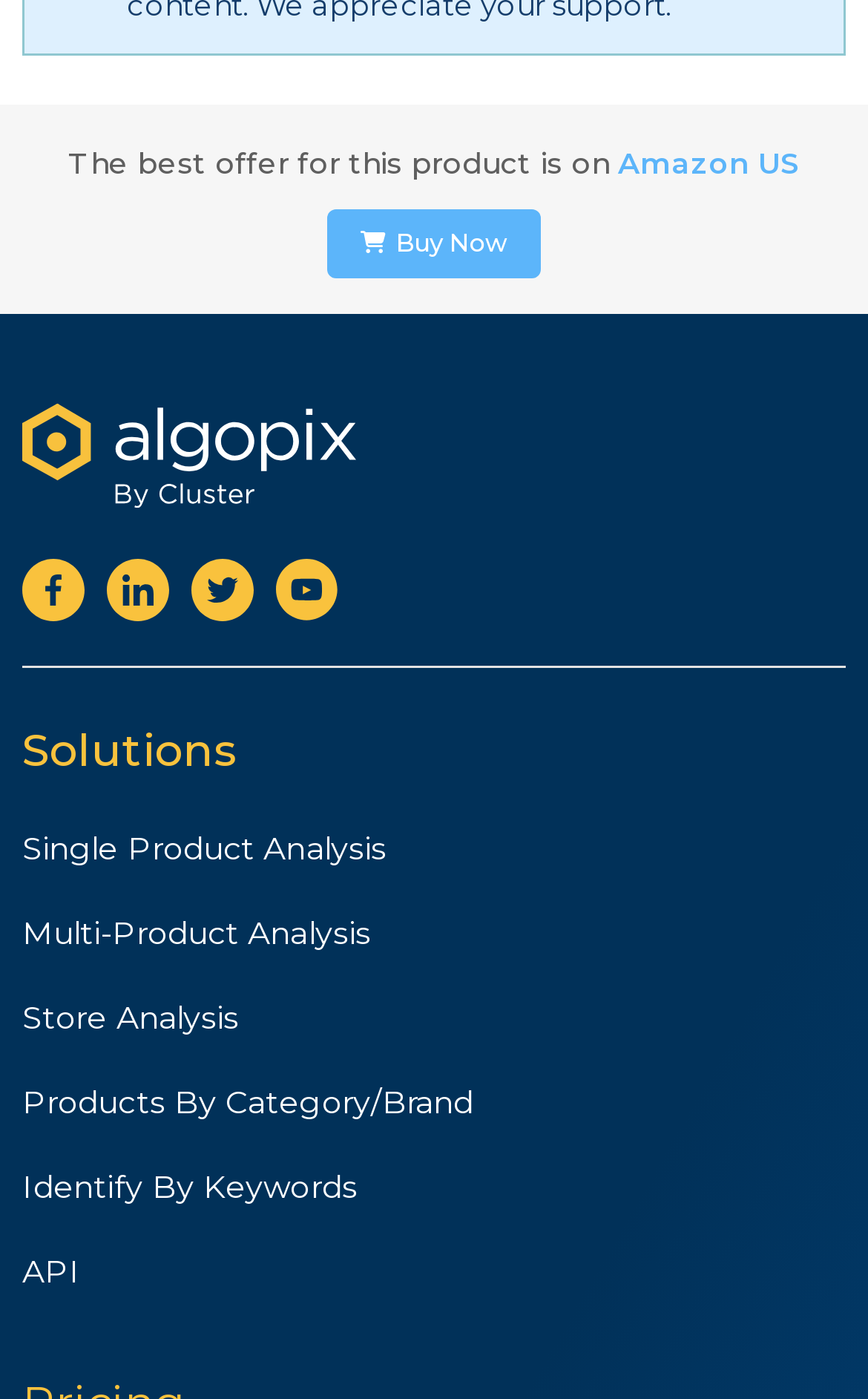What is the name of the product analysis tool?
Please provide a full and detailed response to the question.

Based on the logo image and the text 'The best offer for this product is on Amazon US', I infer that the website is related to product analysis, and the logo 'Algopix Logo' suggests that the tool is called Algopix.